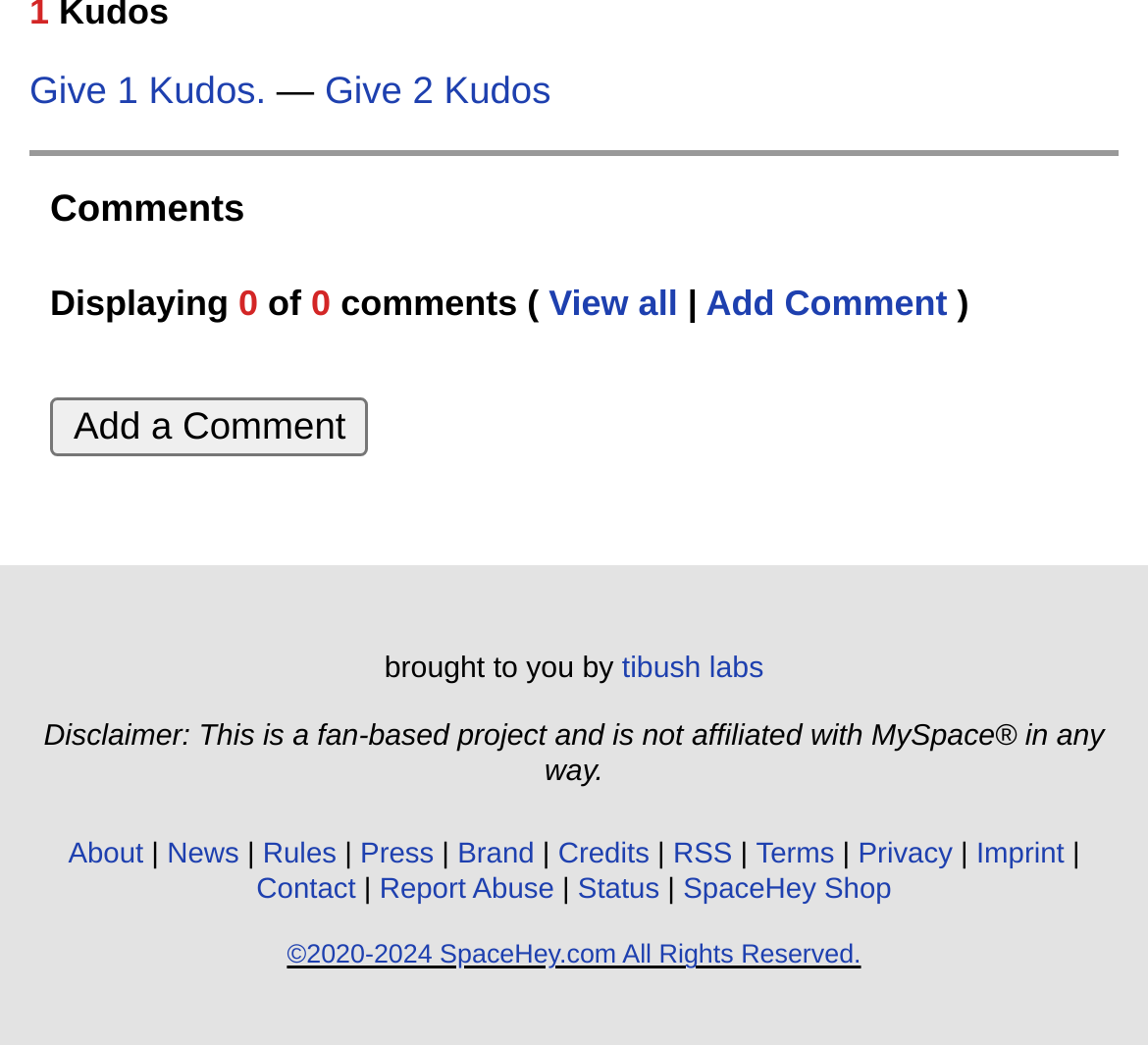Please determine the bounding box coordinates of the section I need to click to accomplish this instruction: "Give 1 Kudos".

[0.026, 0.069, 0.232, 0.11]